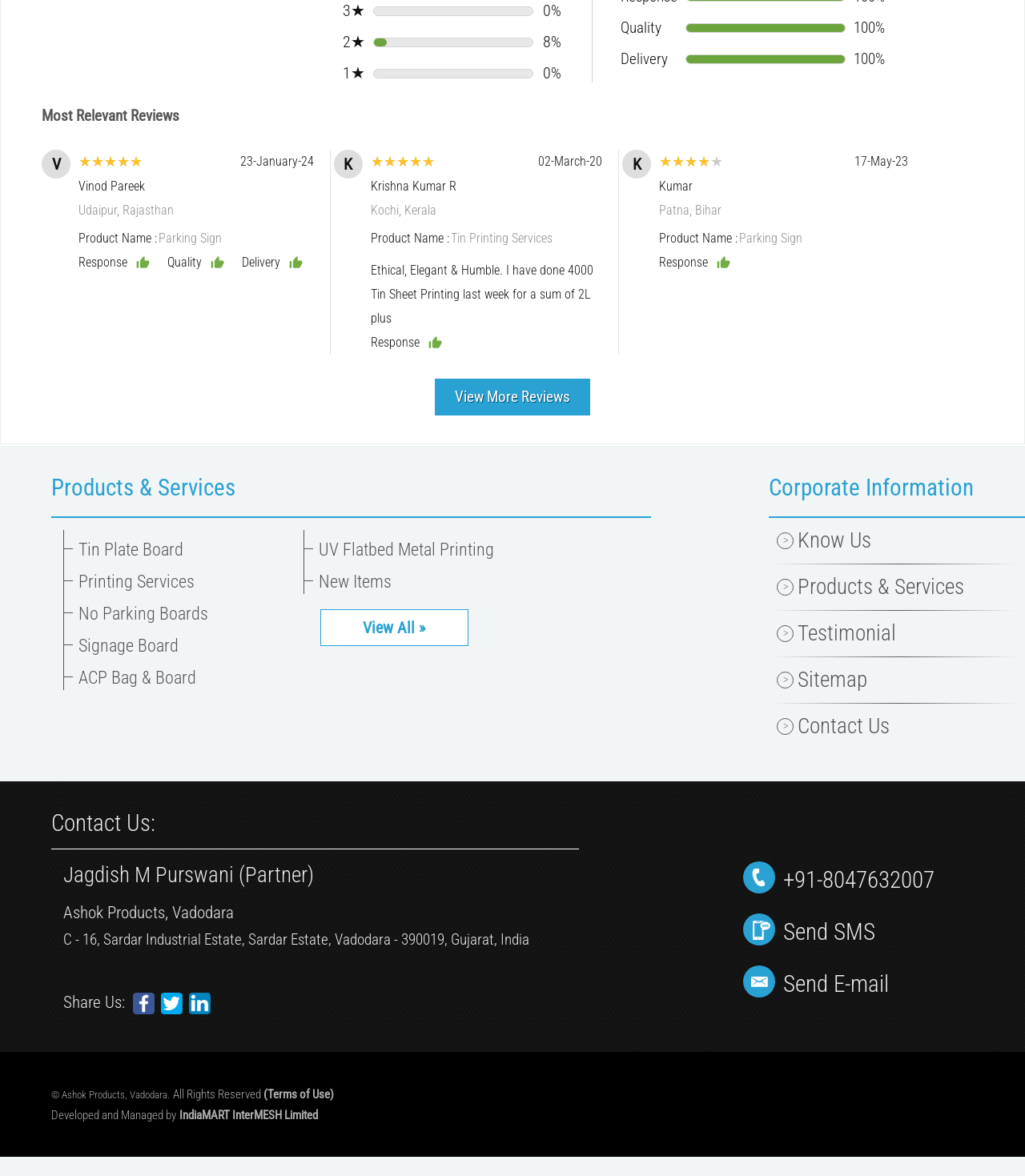Please specify the bounding box coordinates for the clickable region that will help you carry out the instruction: "Share on Facebook".

[0.13, 0.844, 0.151, 0.863]